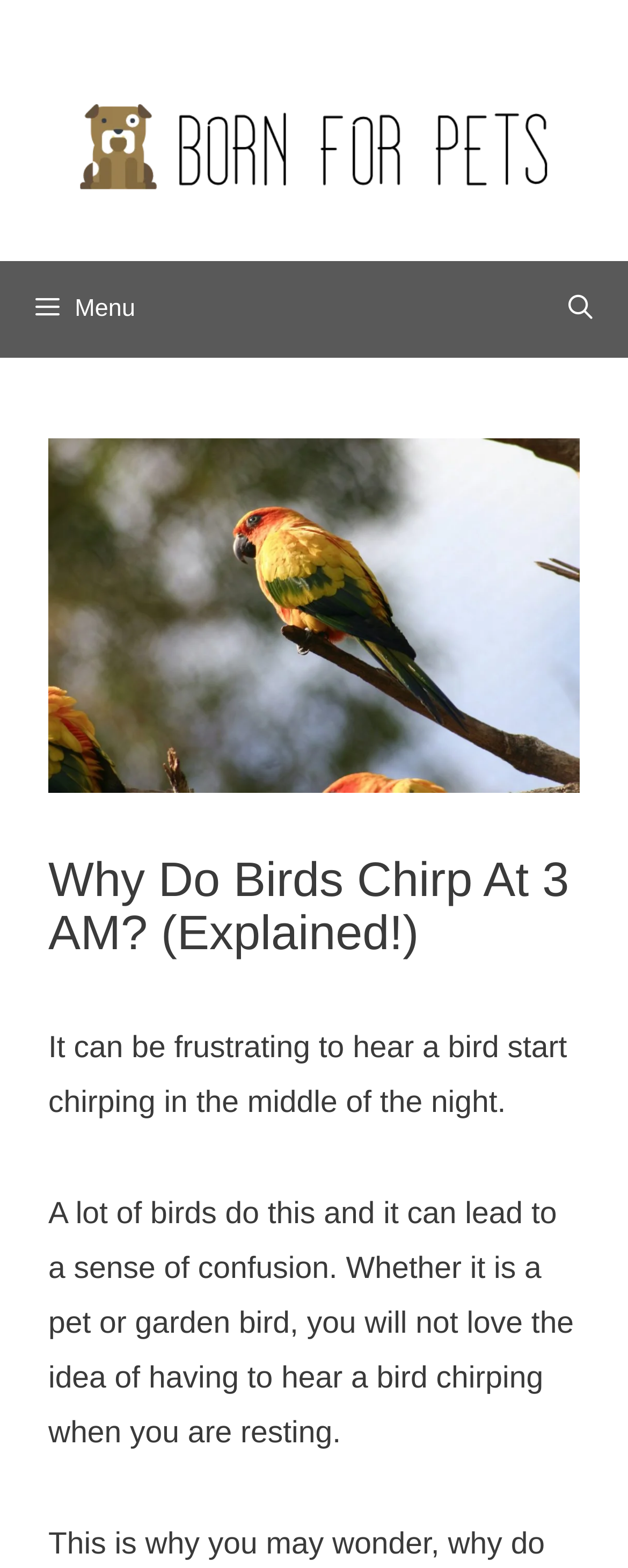Predict the bounding box coordinates for the UI element described as: "title="Born For Pets"". The coordinates should be four float numbers between 0 and 1, presented as [left, top, right, bottom].

[0.103, 0.082, 0.897, 0.104]